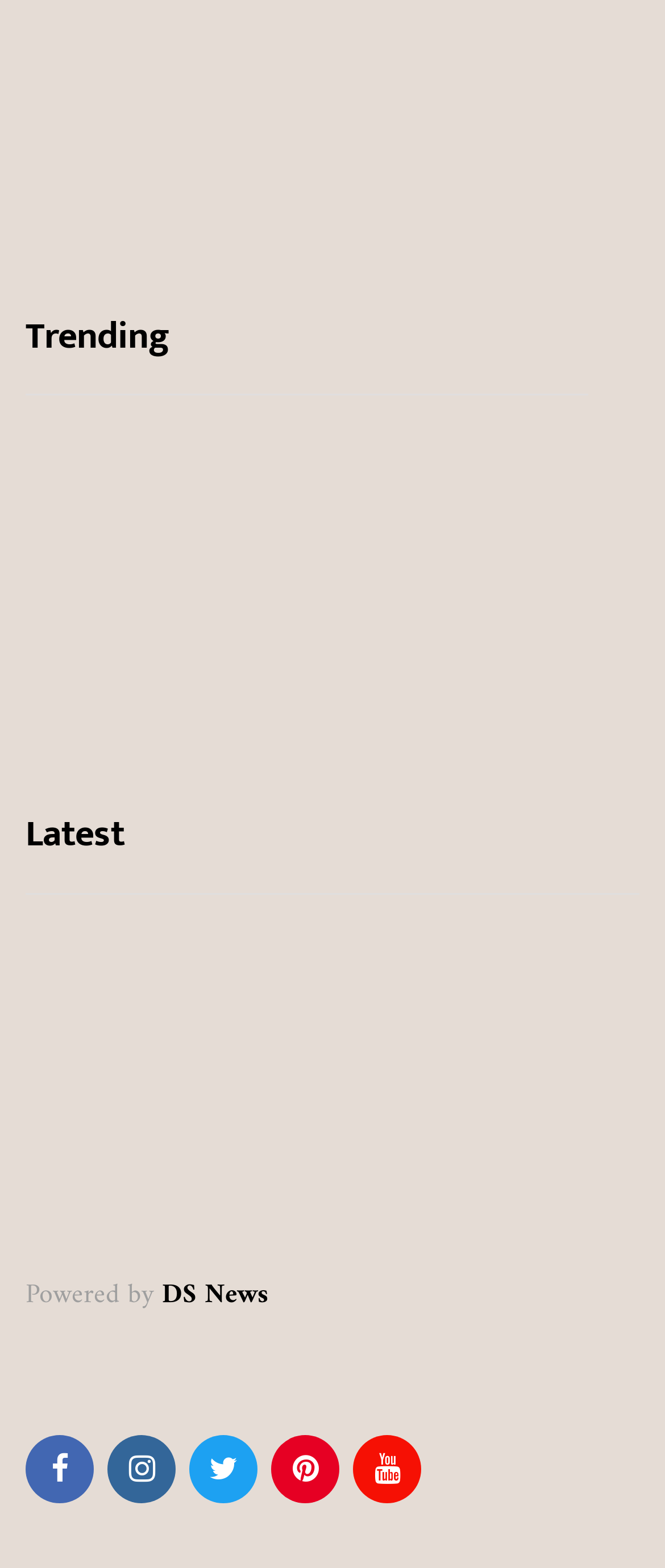Extract the bounding box coordinates of the UI element described: "Tech". Provide the coordinates in the format [left, top, right, bottom] with values ranging from 0 to 1.

[0.038, 0.189, 0.19, 0.213]